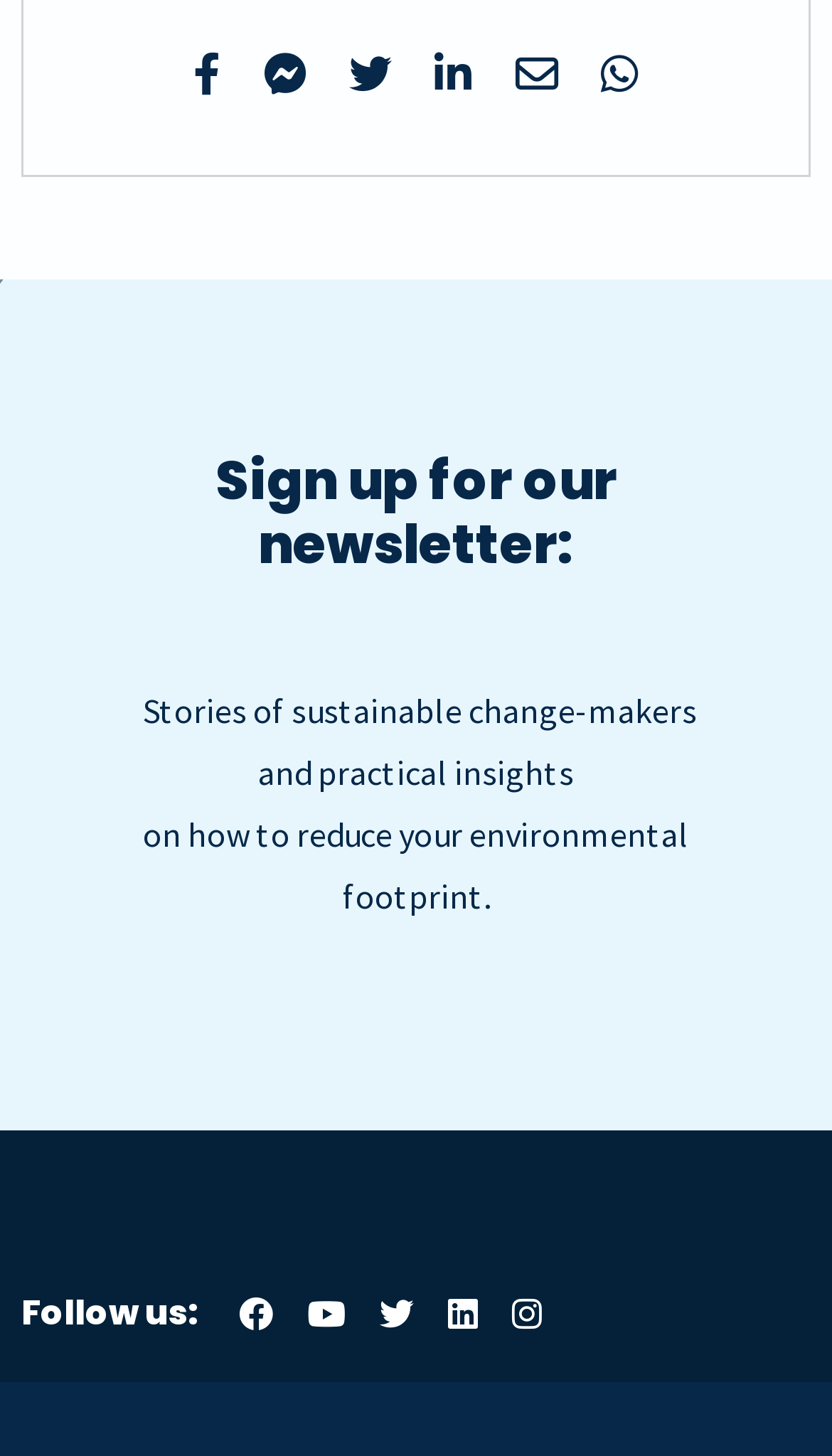Give a one-word or short phrase answer to the question: 
What is the call-to-action above the newsletter description?

Sign up